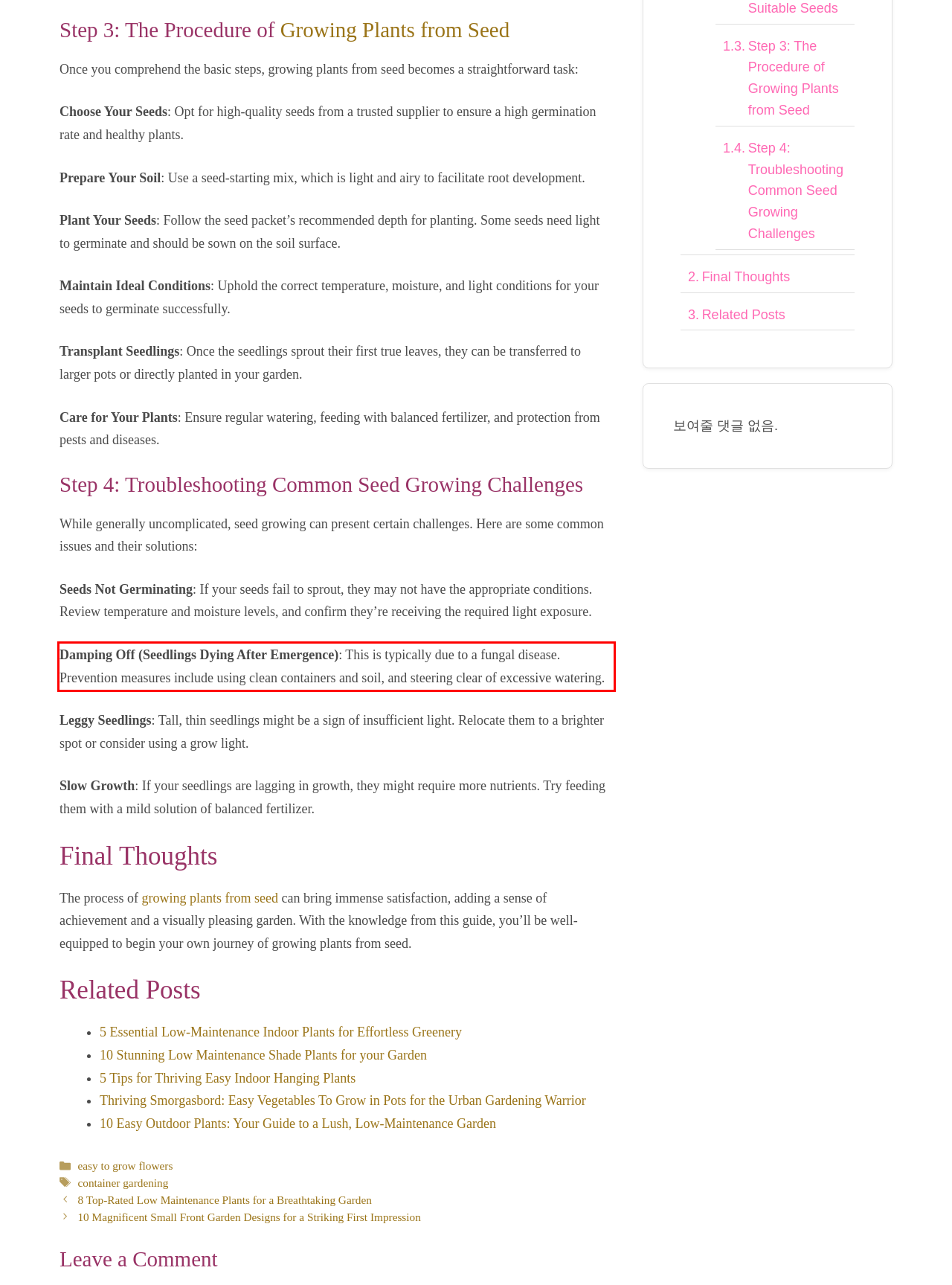Given a screenshot of a webpage with a red bounding box, please identify and retrieve the text inside the red rectangle.

Damping Off (Seedlings Dying After Emergence): This is typically due to a fungal disease. Prevention measures include using clean containers and soil, and steering clear of excessive watering.